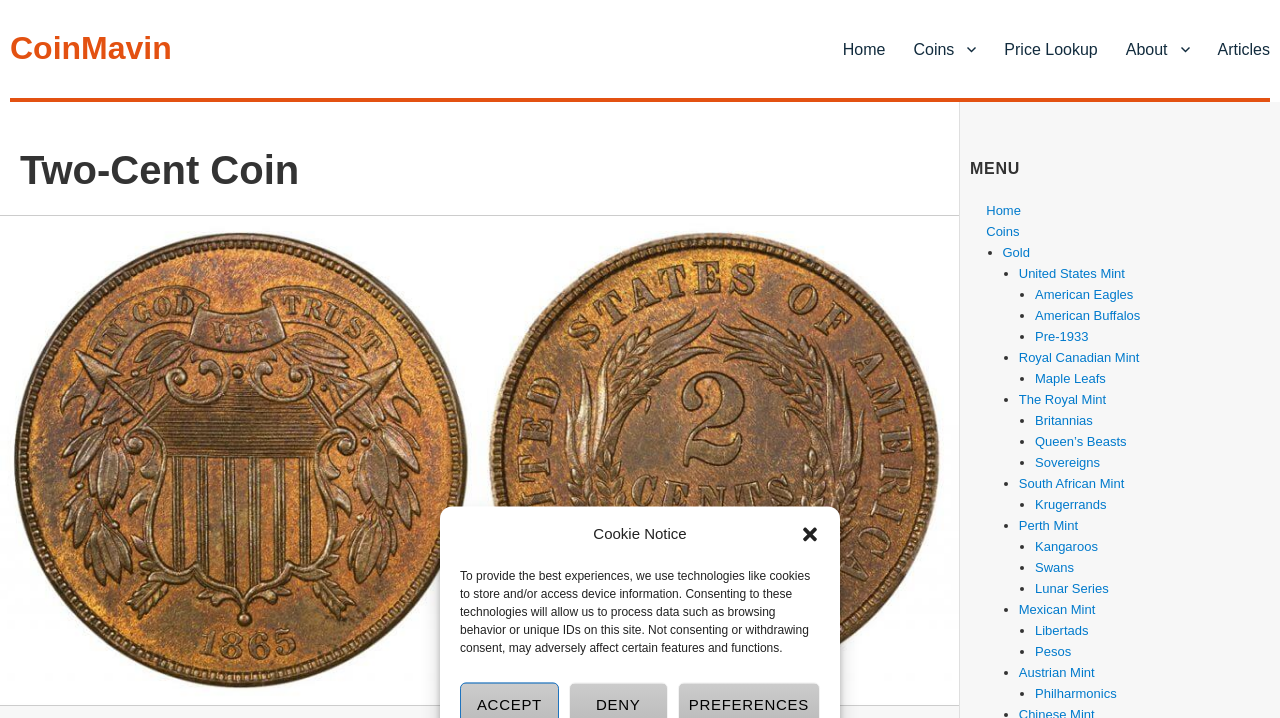Identify the bounding box coordinates for the UI element mentioned here: "Lunar Series". Provide the coordinates as four float values between 0 and 1, i.e., [left, top, right, bottom].

[0.809, 0.809, 0.866, 0.83]